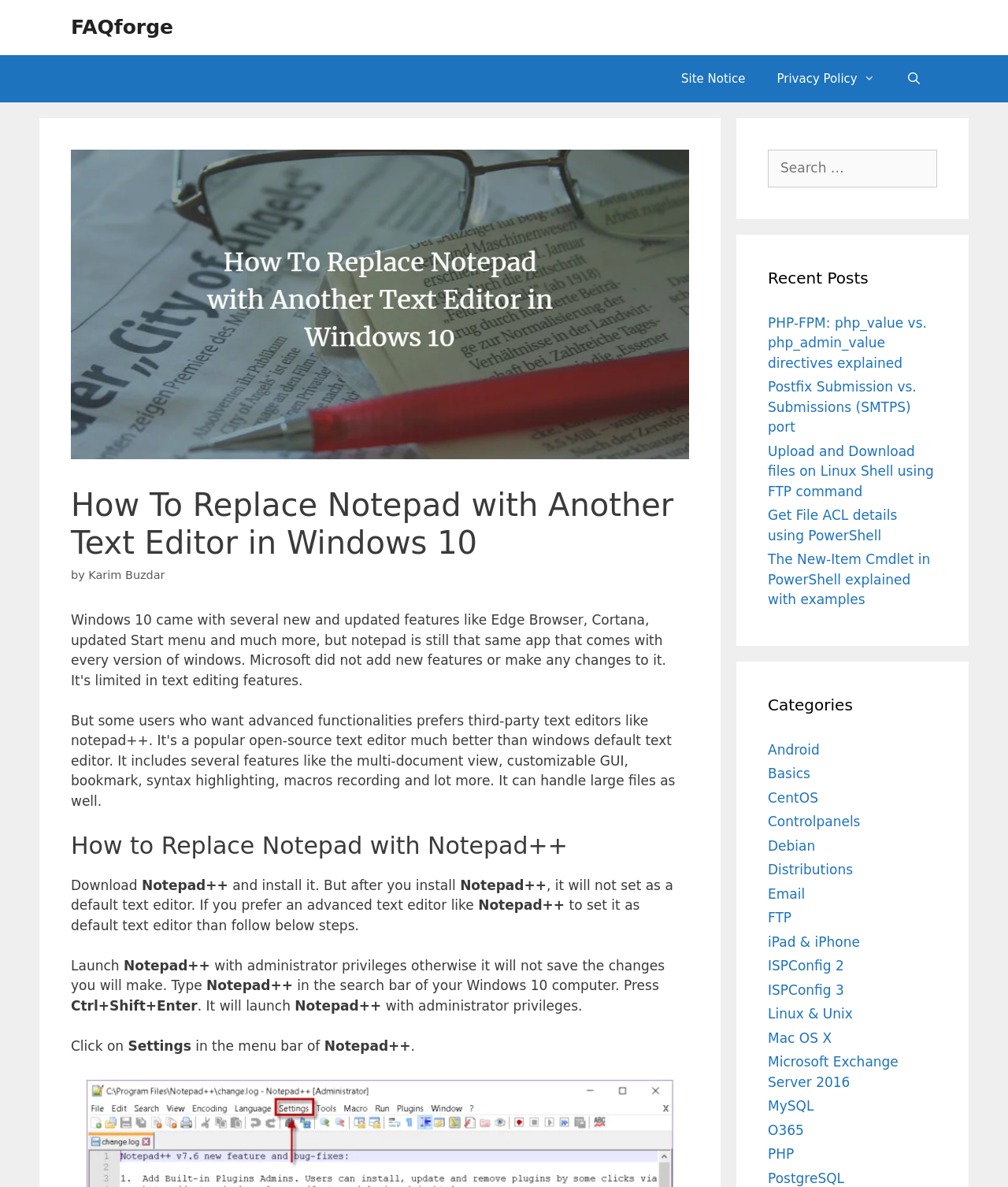Generate the text content of the main headline of the webpage.

How To Replace Notepad with Another Text Editor in Windows 10